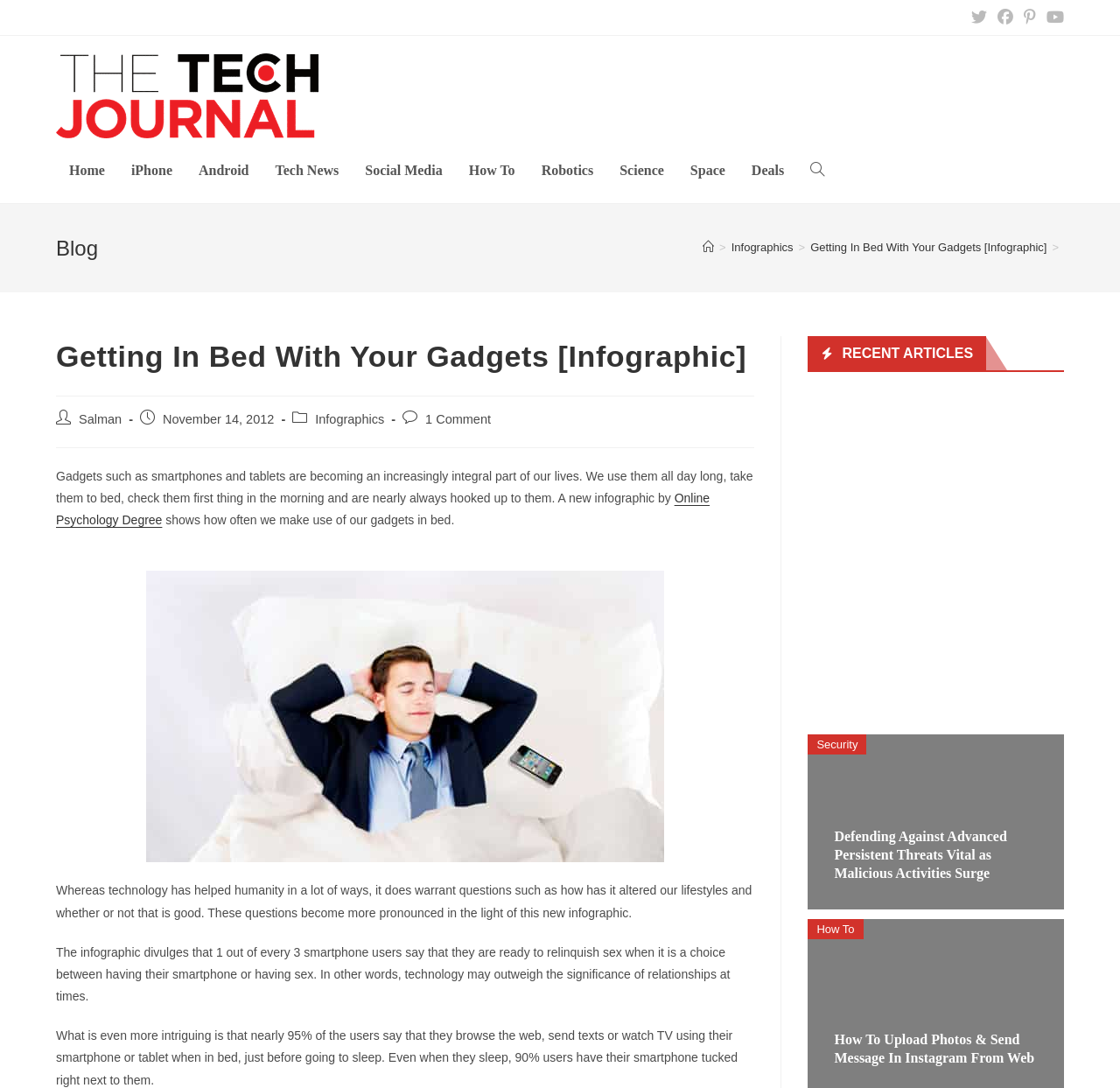Can you pinpoint the bounding box coordinates for the clickable element required for this instruction: "View the infographic 'Getting In Bed With Your Gadgets'"? The coordinates should be four float numbers between 0 and 1, i.e., [left, top, right, bottom].

[0.05, 0.309, 0.674, 0.364]